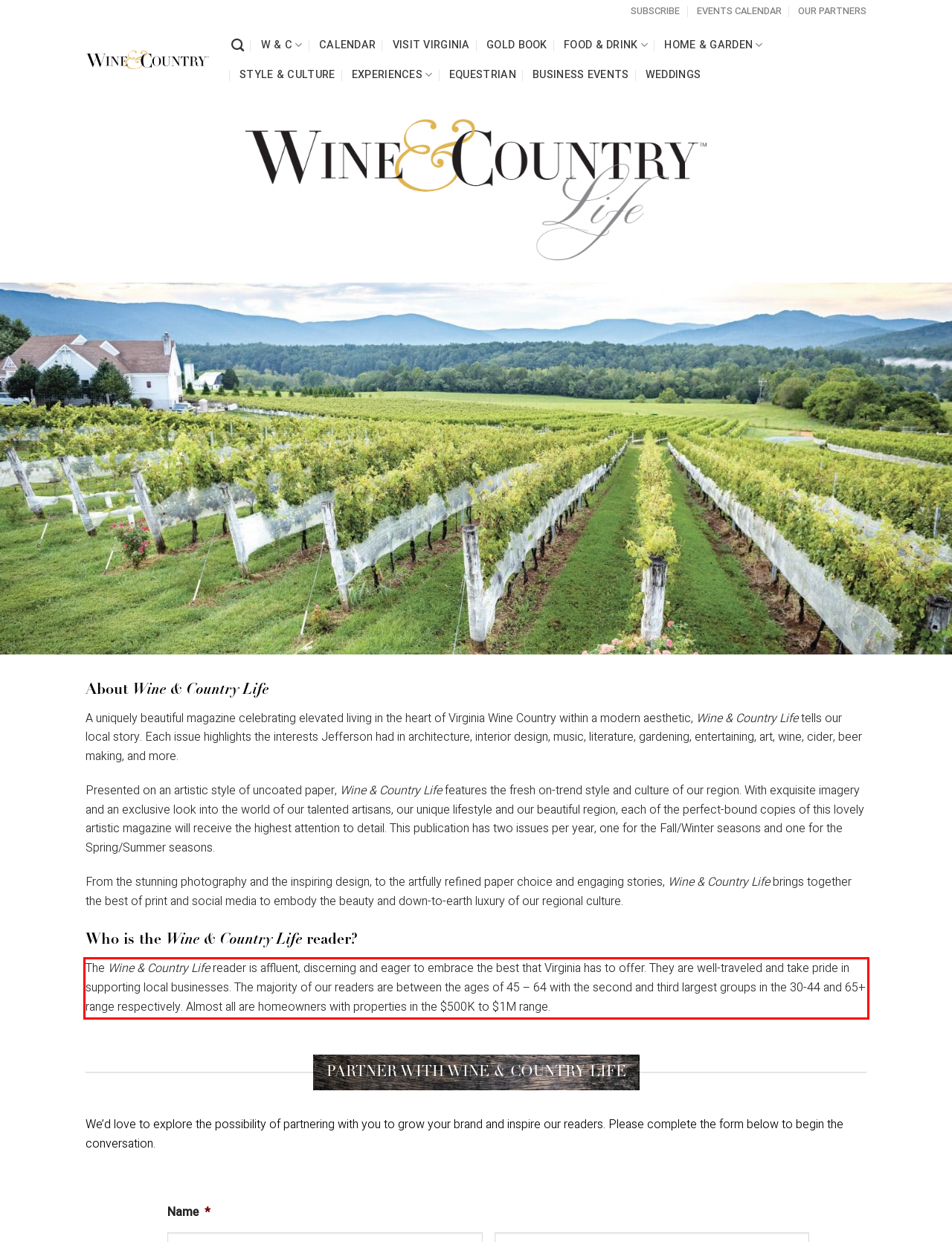You are provided with a screenshot of a webpage featuring a red rectangle bounding box. Extract the text content within this red bounding box using OCR.

The Wine & Country Life reader is affluent, discerning and eager to embrace the best that Virginia has to offer. They are well-traveled and take pride in supporting local businesses. The majority of our readers are between the ages of 45 – 64 with the second and third largest groups in the 30-44 and 65+ range respectively. Almost all are homeowners with properties in the $500K to $1M range.